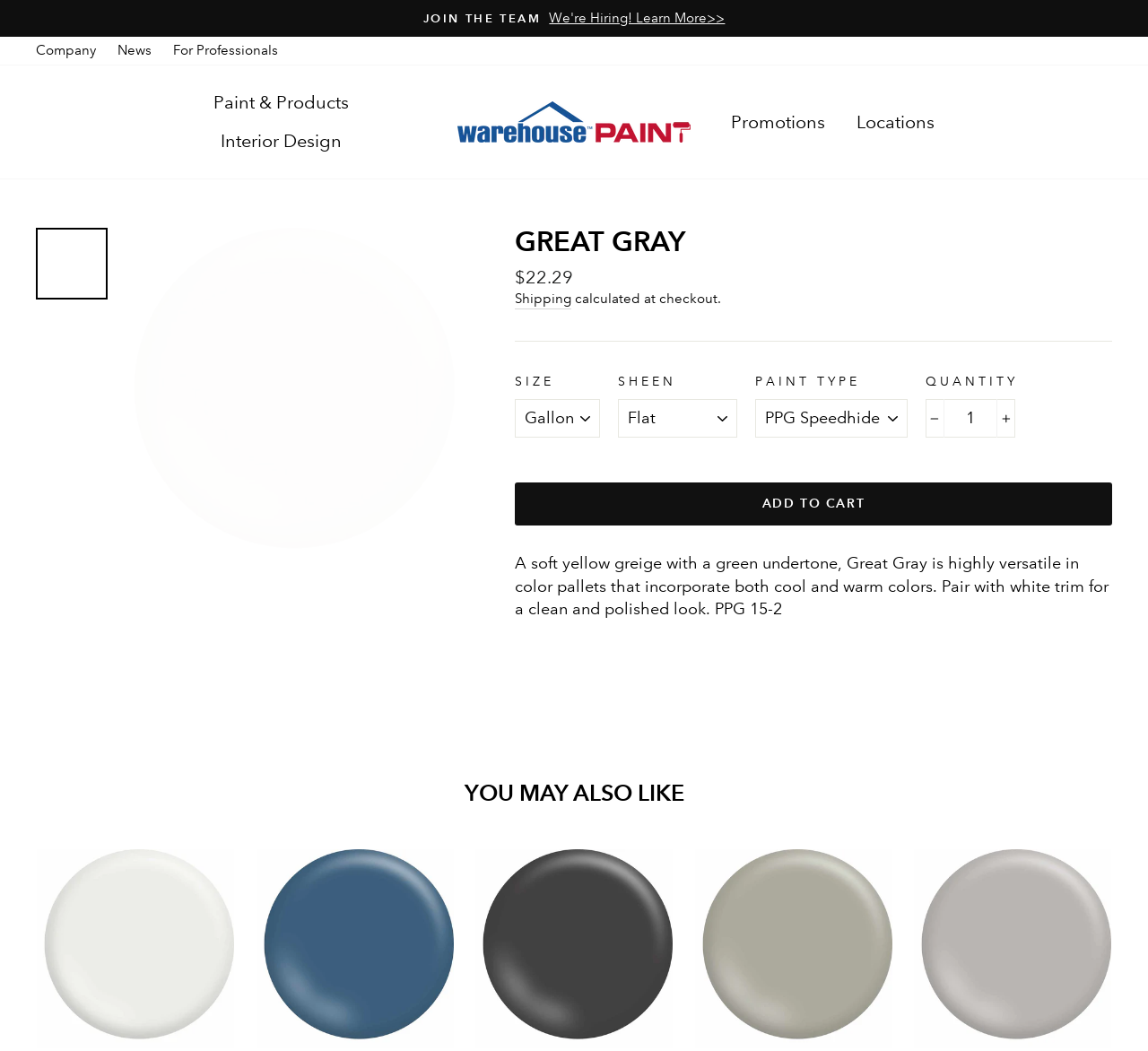Please respond to the question using a single word or phrase:
What is the purpose of the 'ADD TO CART' button?

To add the paint to the cart